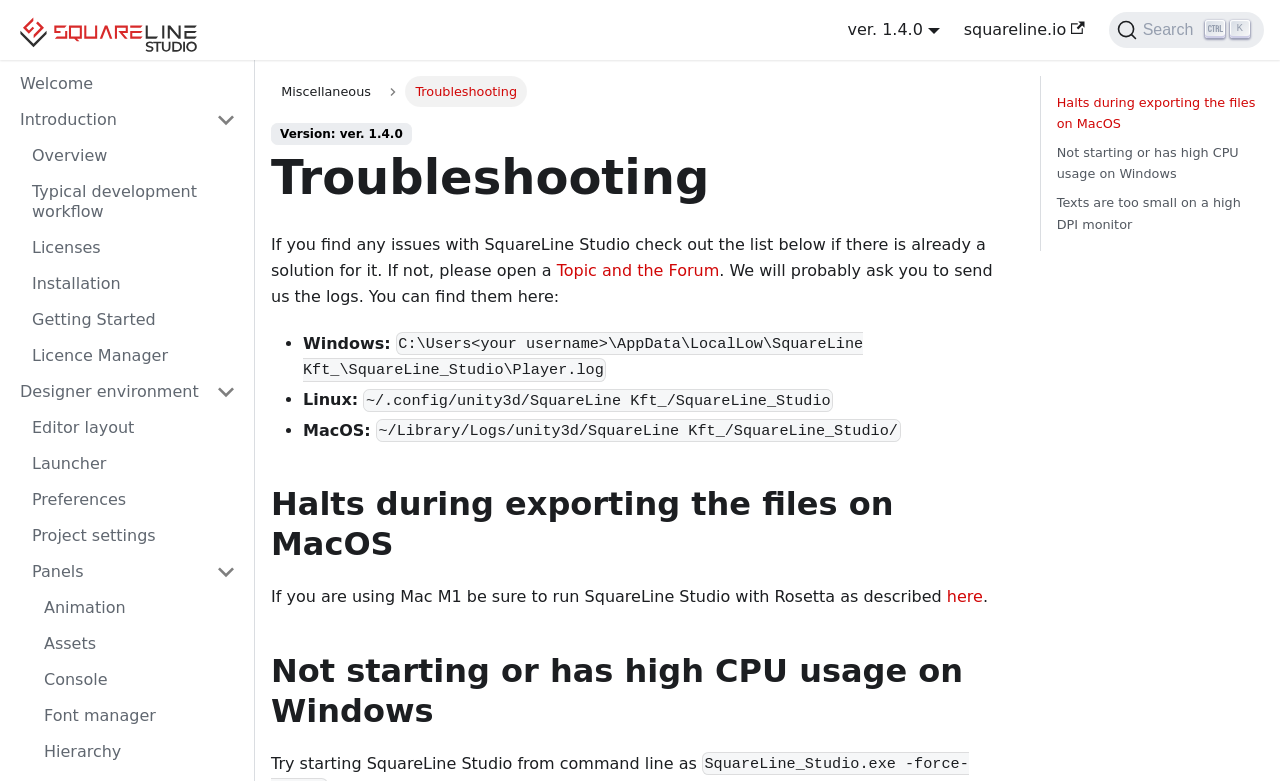Please answer the following query using a single word or phrase: 
How many troubleshooting topics are listed on this page?

3